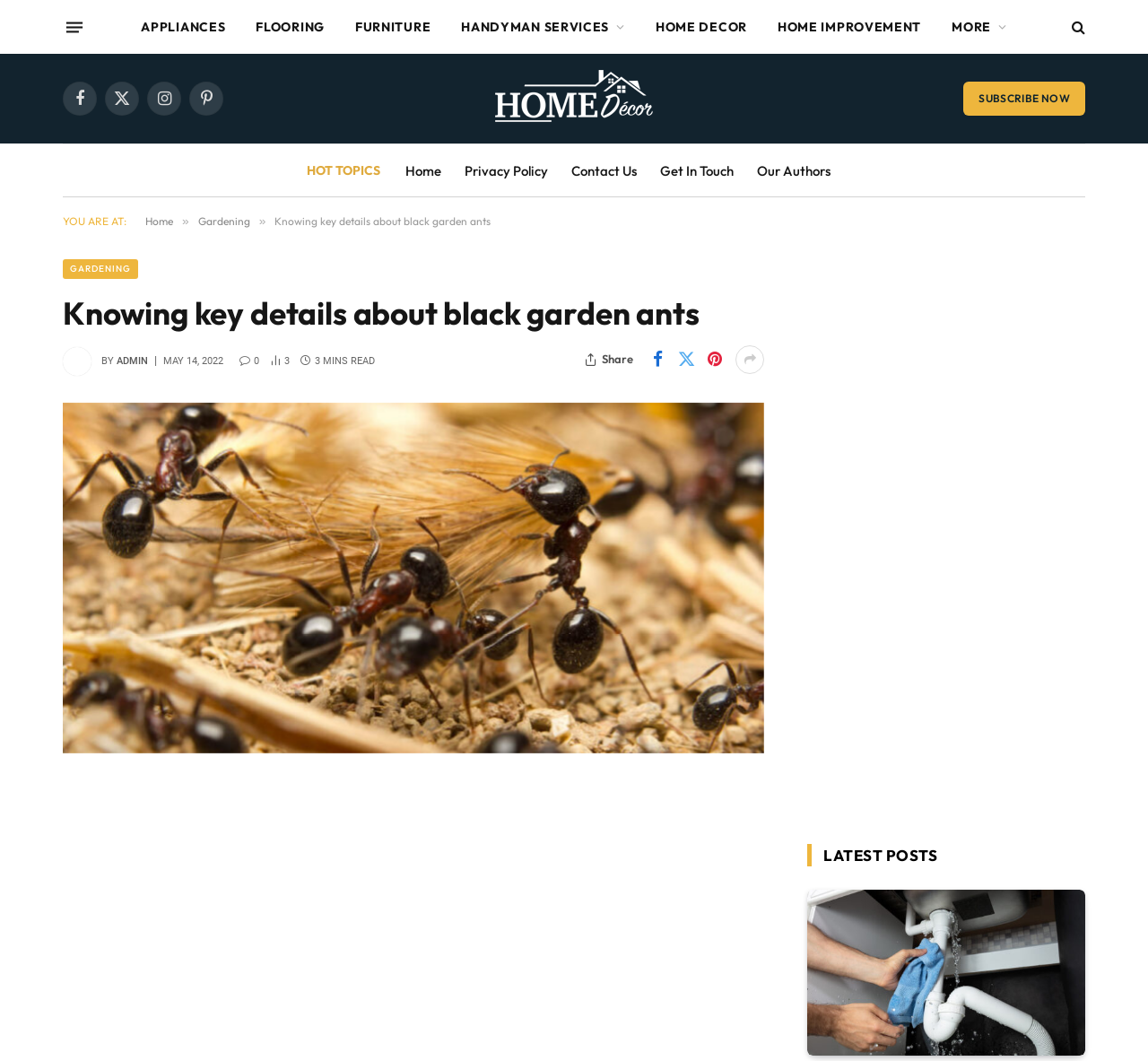What is the date the article was published?
Analyze the image and deliver a detailed answer to the question.

The date the article was published can be found by looking at the text 'MAY 14, 2022' located below the author's name, indicating that the article was published on May 14, 2022.